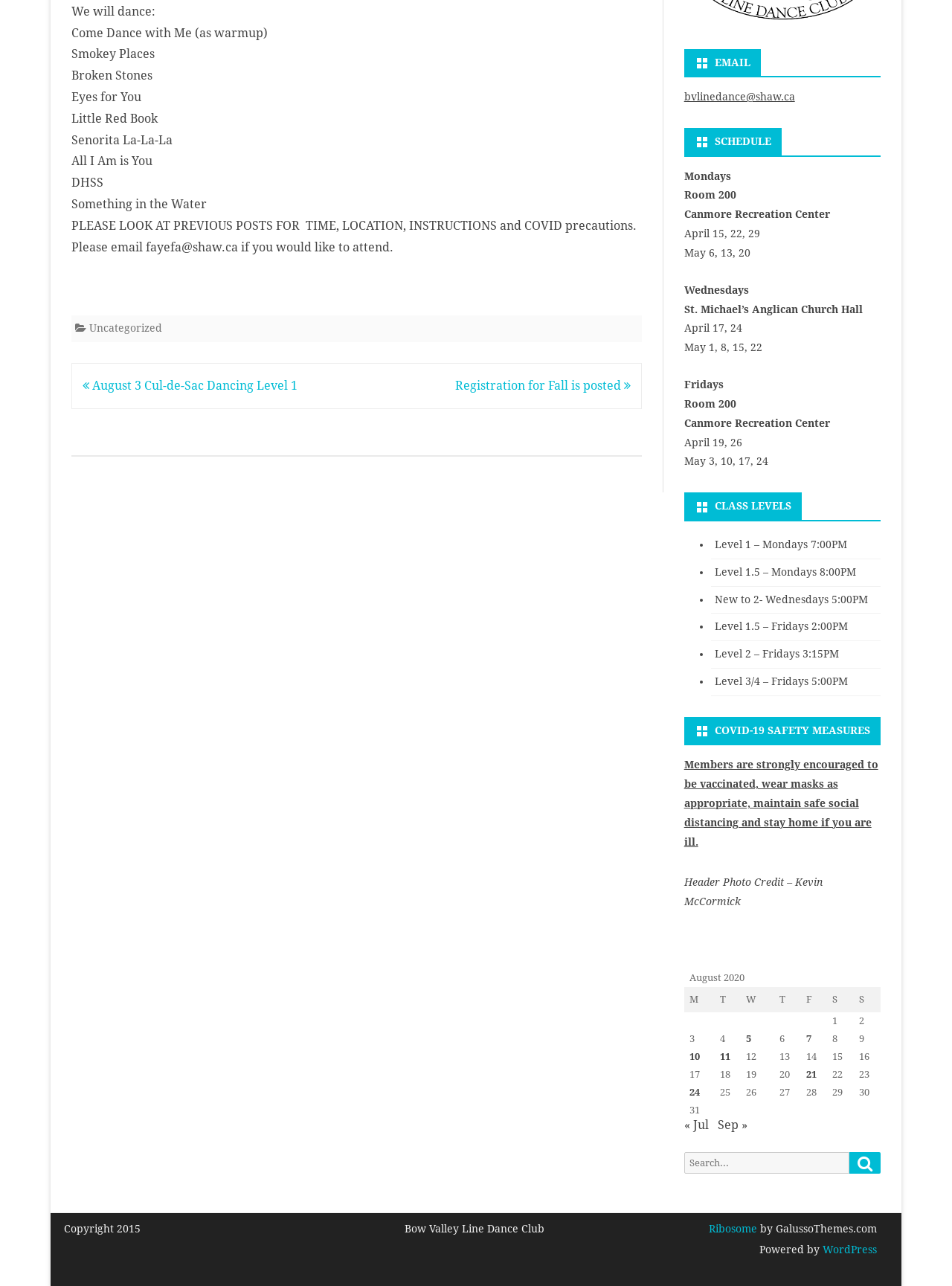Determine the bounding box coordinates (top-left x, top-left y, bottom-right x, bottom-right y) of the UI element described in the following text: Uncategorized

[0.094, 0.251, 0.17, 0.26]